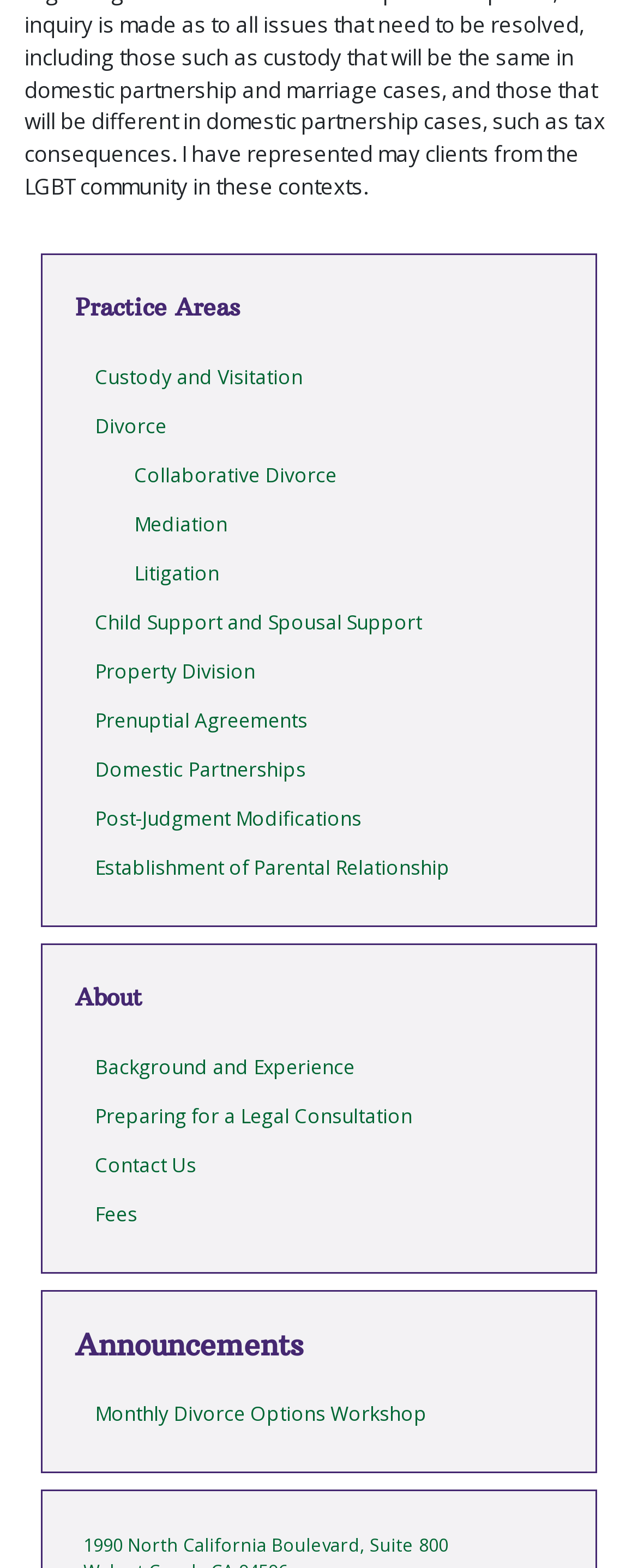Determine the bounding box coordinates of the section I need to click to execute the following instruction: "View Monthly Divorce Options Workshop". Provide the coordinates as four float numbers between 0 and 1, i.e., [left, top, right, bottom].

[0.118, 0.886, 0.7, 0.917]